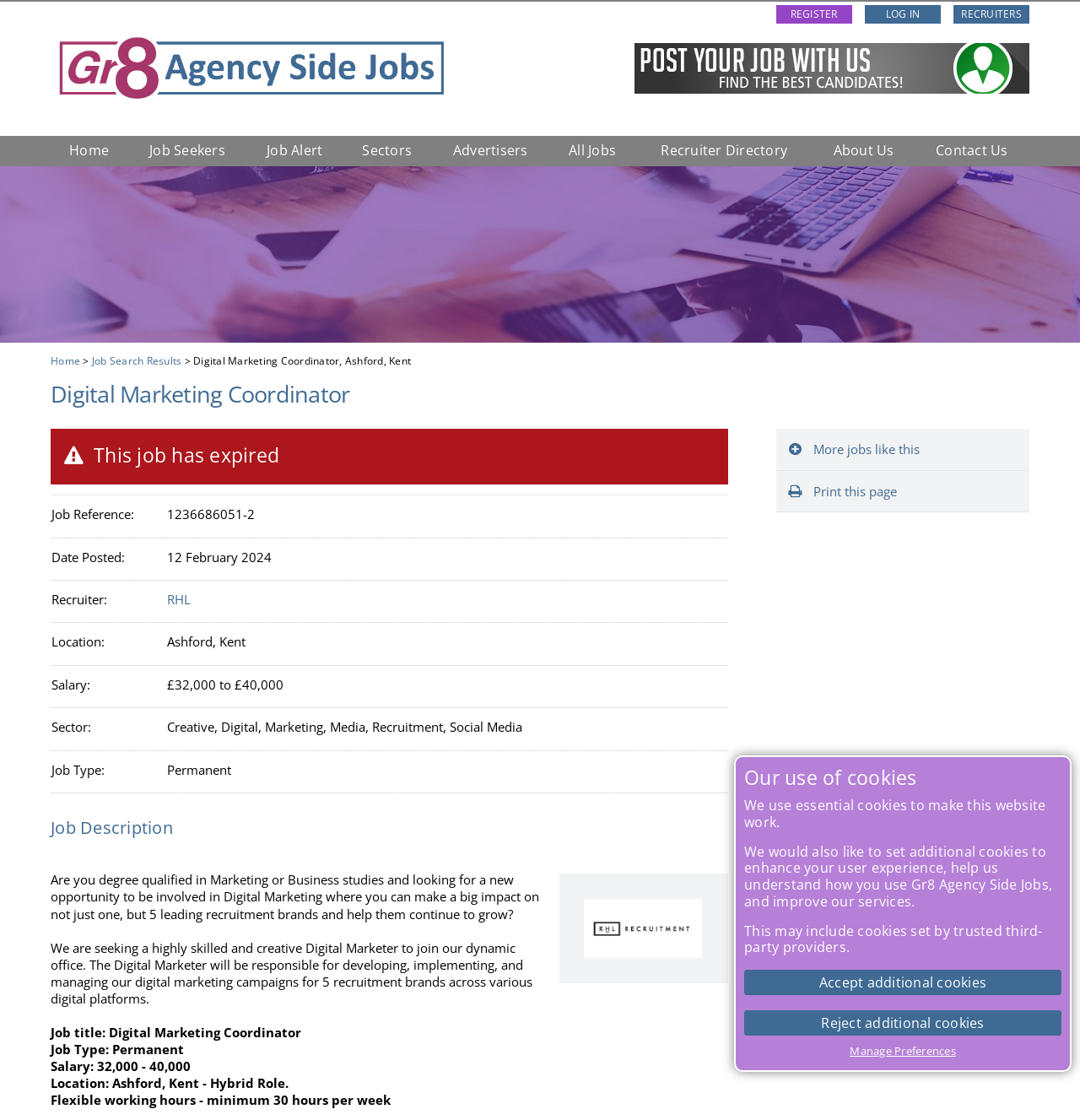What is the type of job?
Examine the screenshot and reply with a single word or phrase.

Permanent